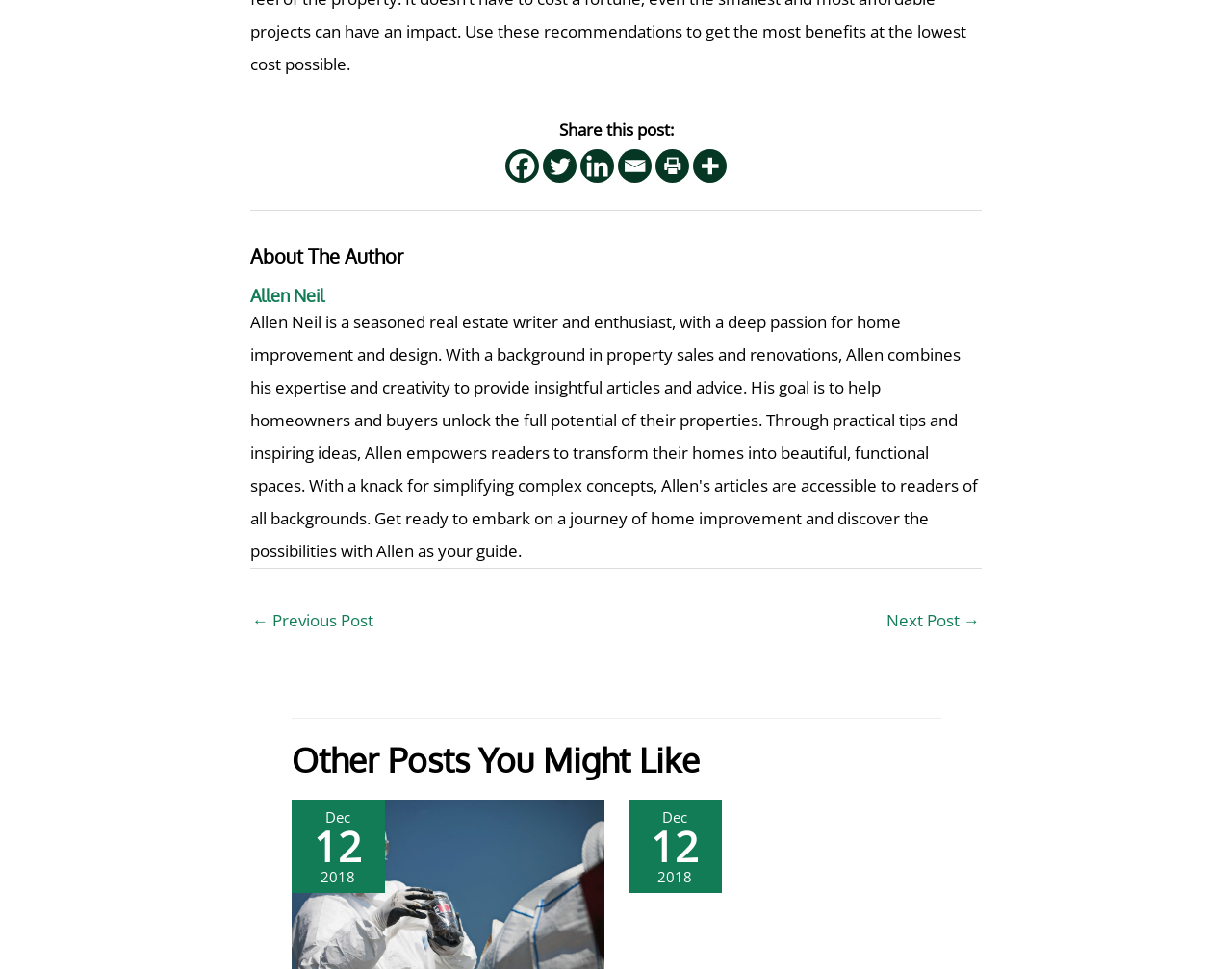Identify the bounding box for the described UI element. Provide the coordinates in (top-left x, top-left y, bottom-right x, bottom-right y) format with values ranging from 0 to 1: aria-label="Linkedin" title="Linkedin"

[0.471, 0.154, 0.498, 0.189]